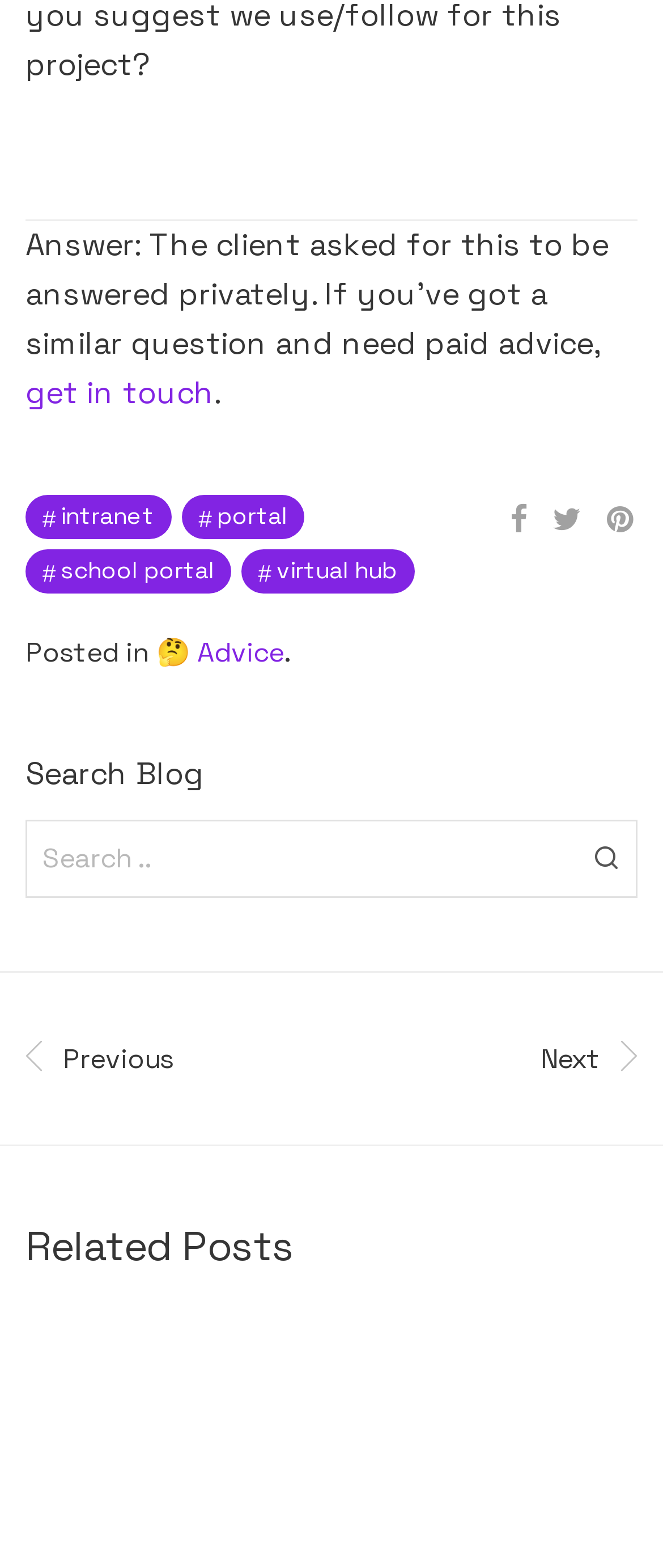Please identify the bounding box coordinates of the clickable area that will allow you to execute the instruction: "get in touch".

[0.038, 0.237, 0.323, 0.262]